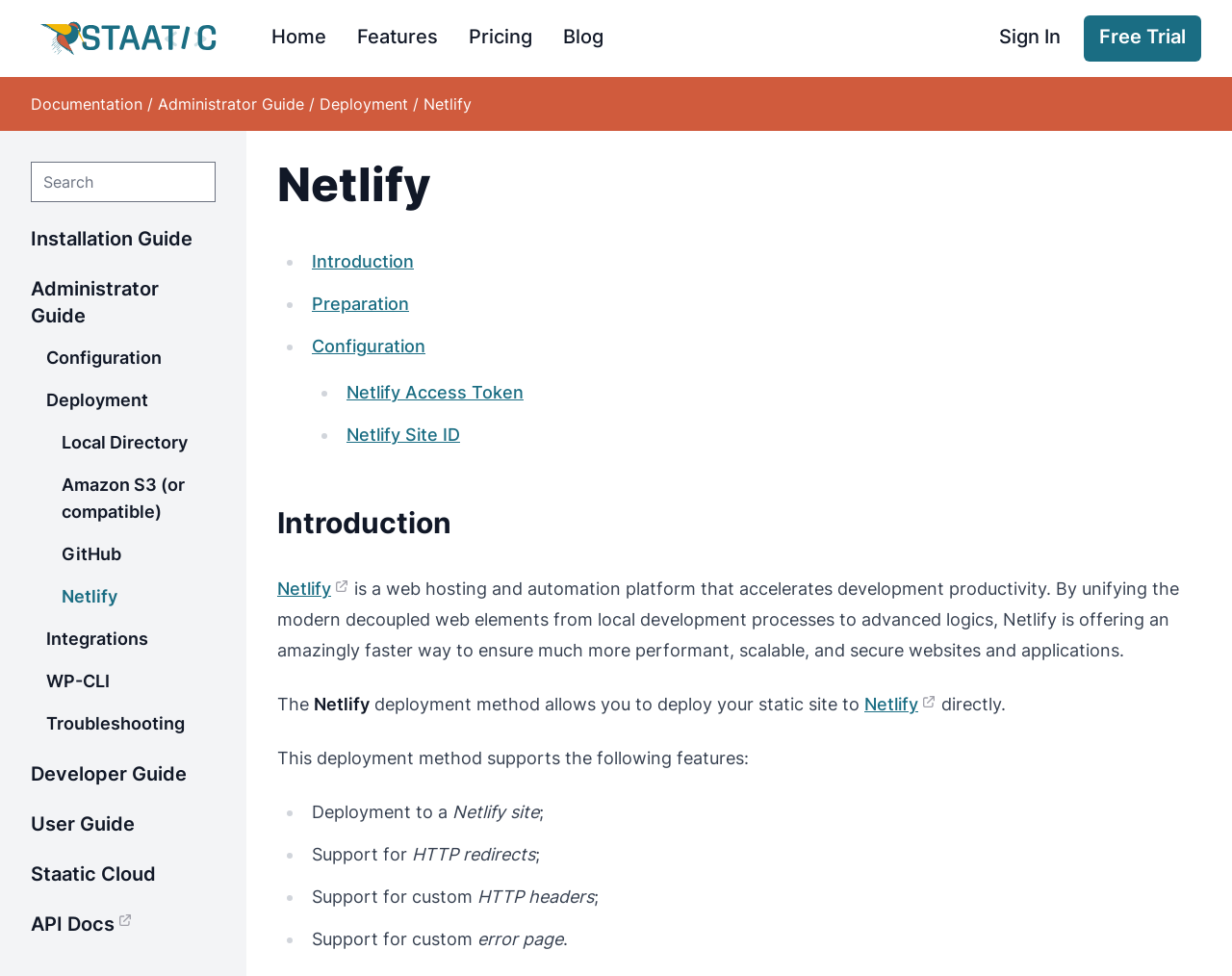Provide a one-word or short-phrase response to the question:
What features are supported by the Netlify deployment method?

Several features